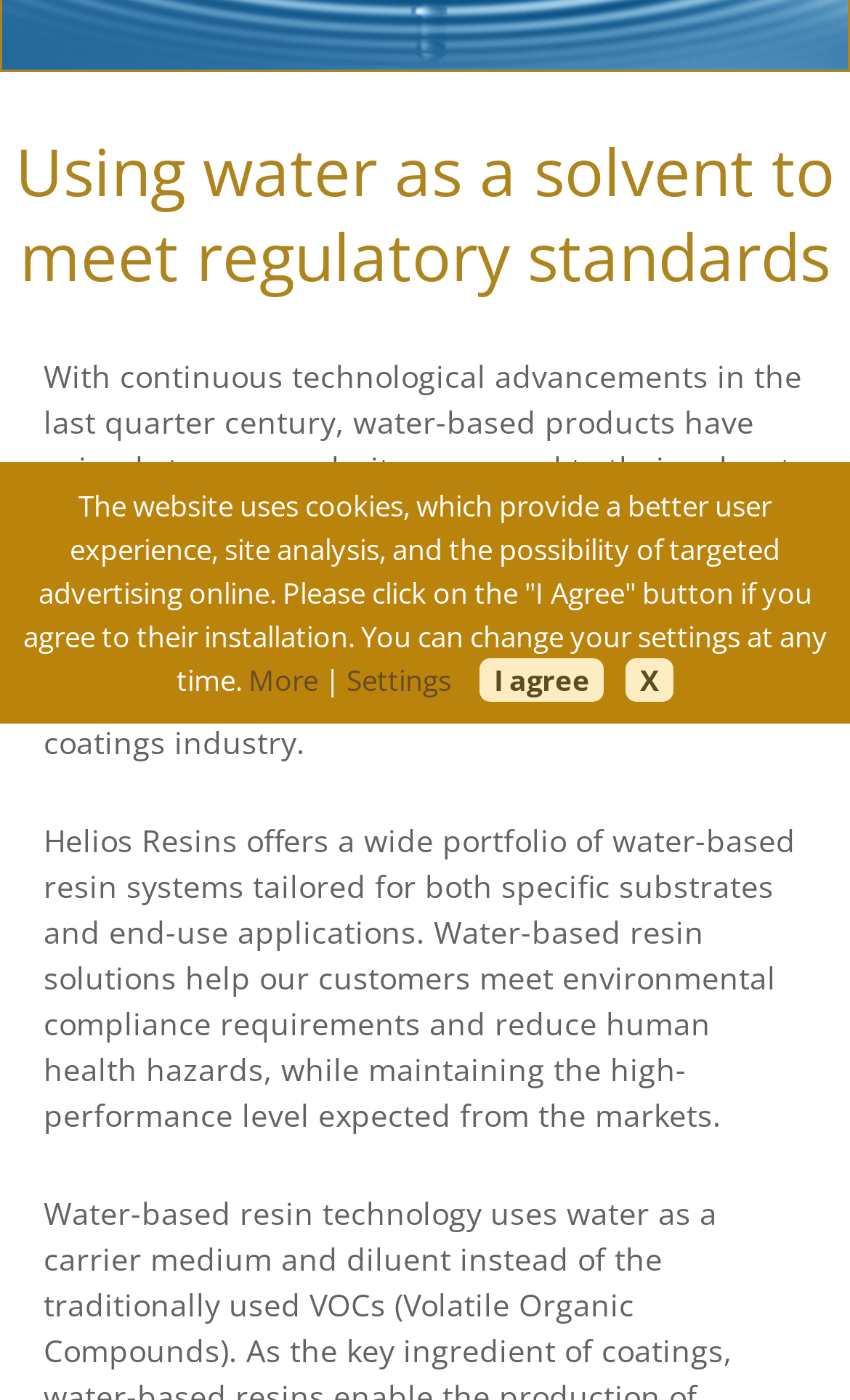Based on the element description: "I agree", identify the UI element and provide its bounding box coordinates. Use four float numbers between 0 and 1, [left, top, right, bottom].

[0.564, 0.47, 0.71, 0.501]